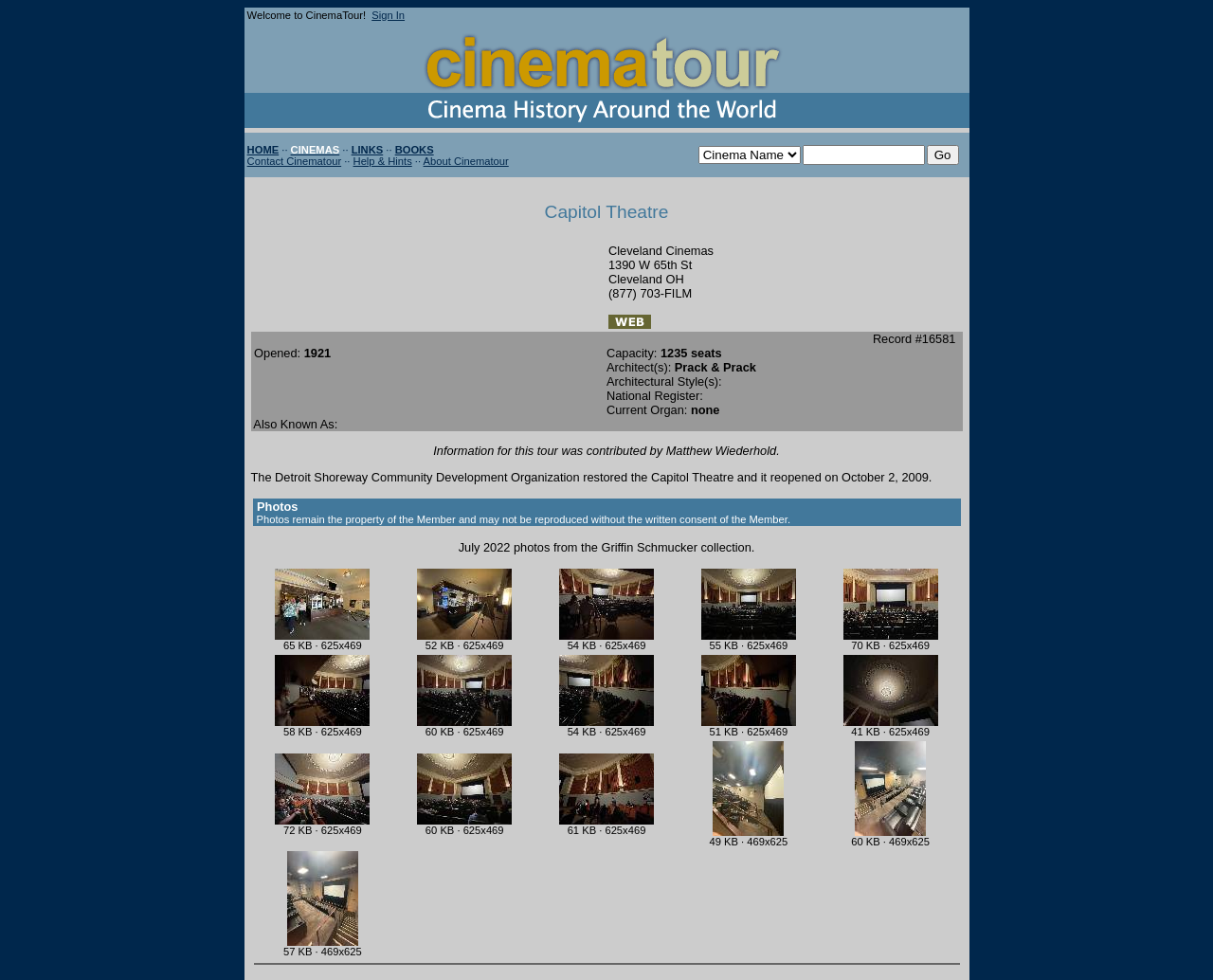Specify the bounding box coordinates of the area to click in order to execute this command: 'View photos of the Capitol Theatre'. The coordinates should consist of four float numbers ranging from 0 to 1, and should be formatted as [left, top, right, bottom].

[0.227, 0.643, 0.305, 0.655]